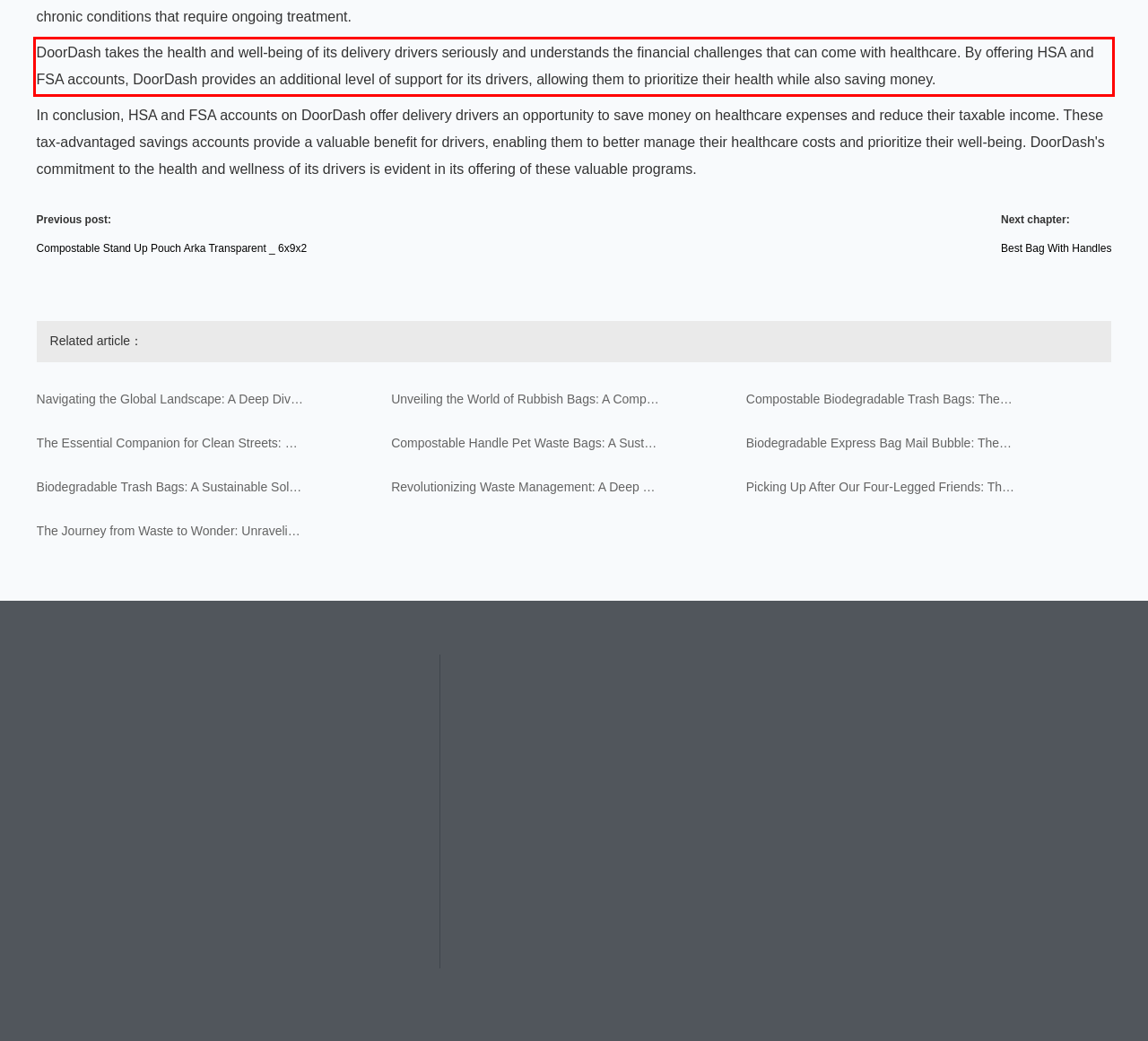Identify the text inside the red bounding box in the provided webpage screenshot and transcribe it.

DoorDash takes the health and well-being of its delivery drivers seriously and understands the financial challenges that can come with healthcare. By offering HSA and FSA accounts, DoorDash provides an additional level of support for its drivers, allowing them to prioritize their health while also saving money.